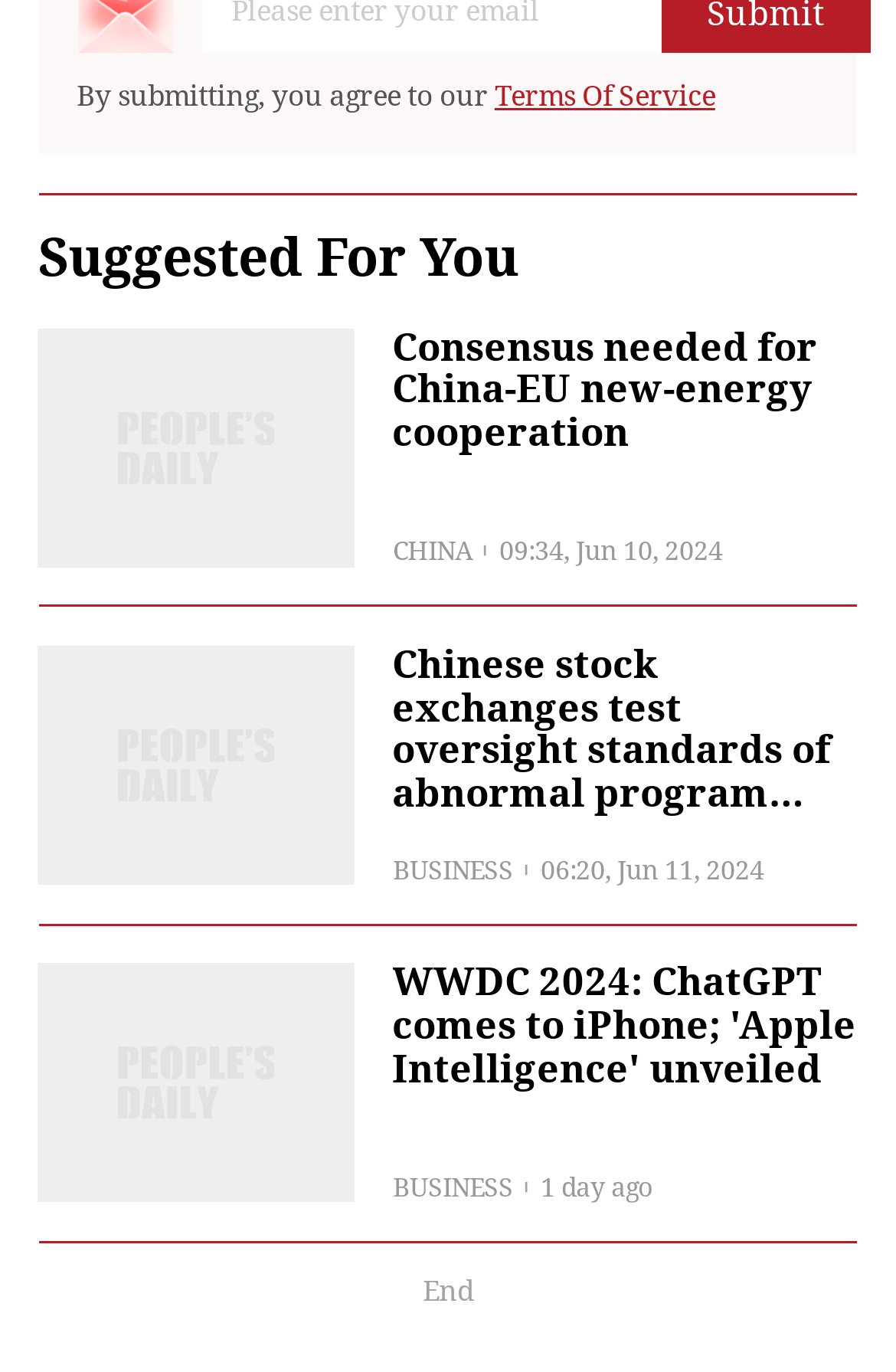Answer in one word or a short phrase: 
What is the time of the second news article?

06:20, Jun 11, 2024